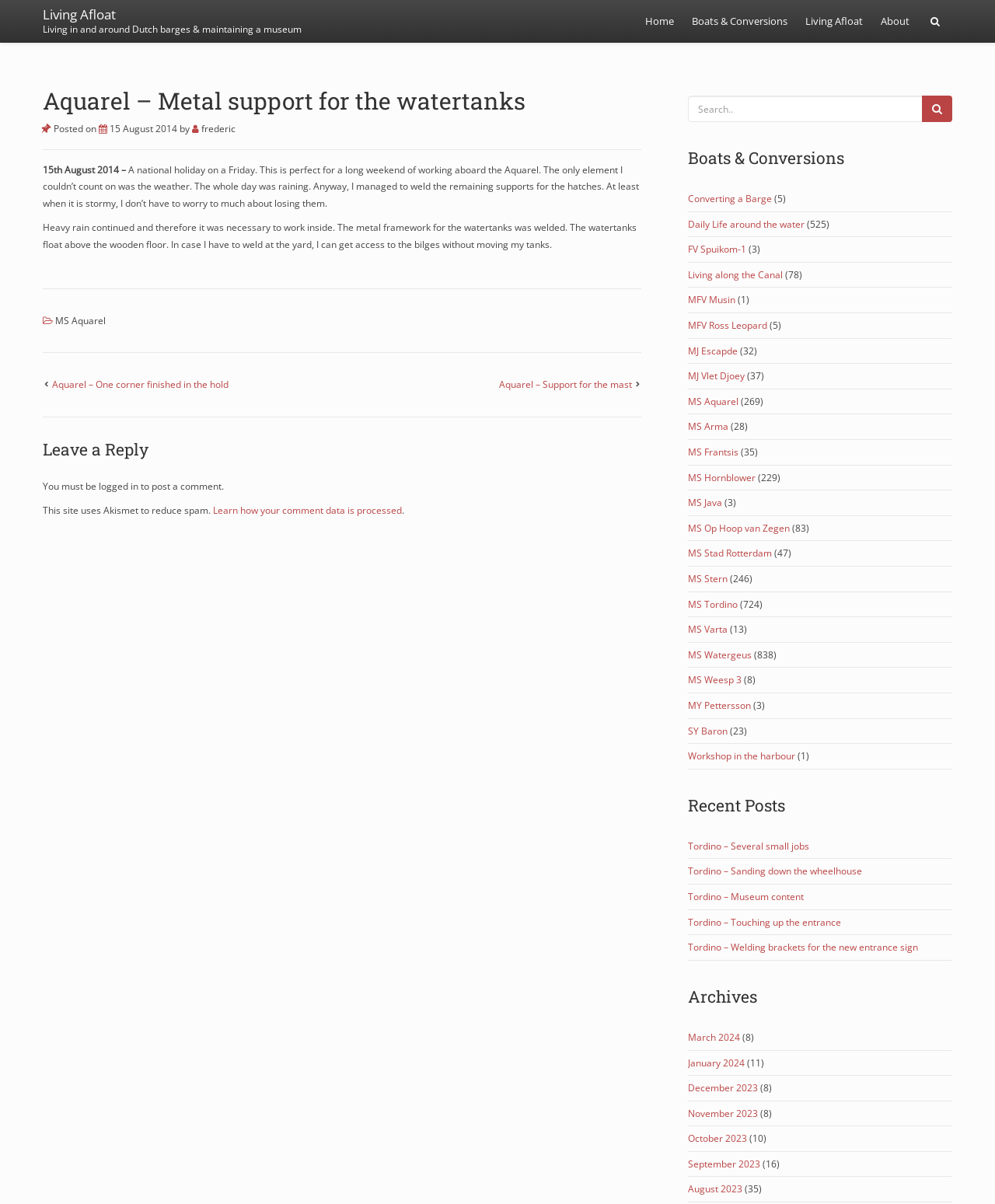Give a concise answer using one word or a phrase to the following question:
How many paragraphs are there in the article?

3